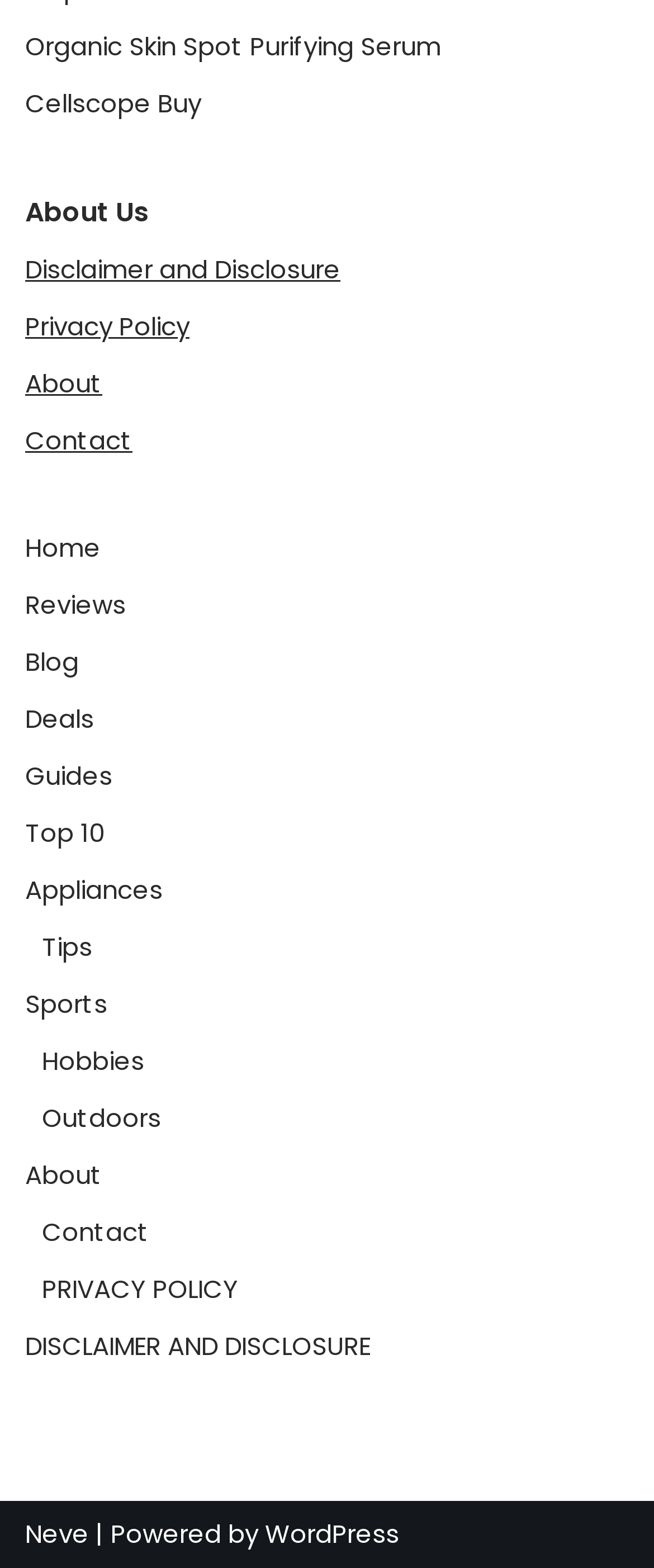Specify the bounding box coordinates of the area that needs to be clicked to achieve the following instruction: "Go to About Us page".

[0.038, 0.123, 0.228, 0.147]